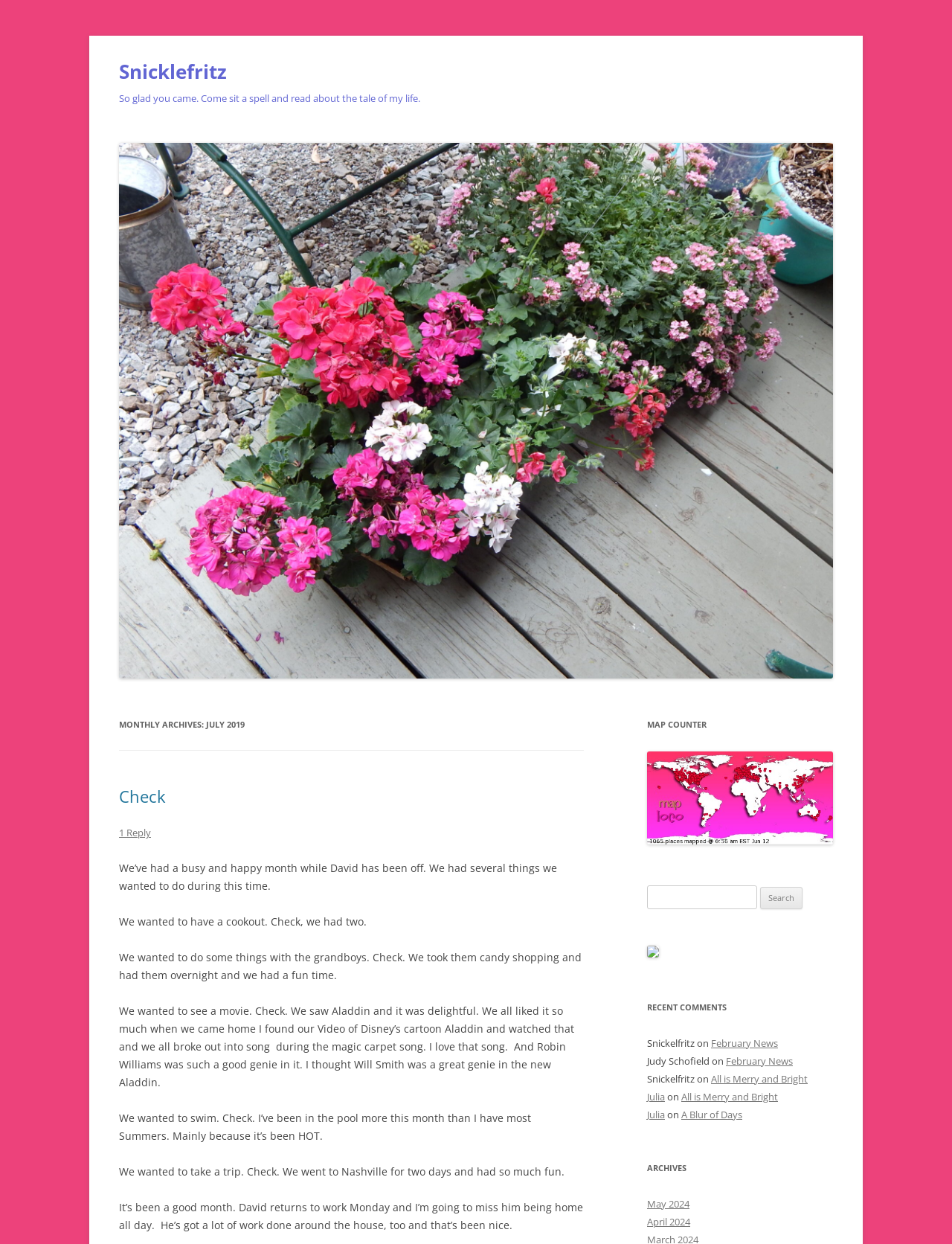Given the webpage screenshot and the description, determine the bounding box coordinates (top-left x, top-left y, bottom-right x, bottom-right y) that define the location of the UI element matching this description: 1 Reply

[0.125, 0.664, 0.159, 0.675]